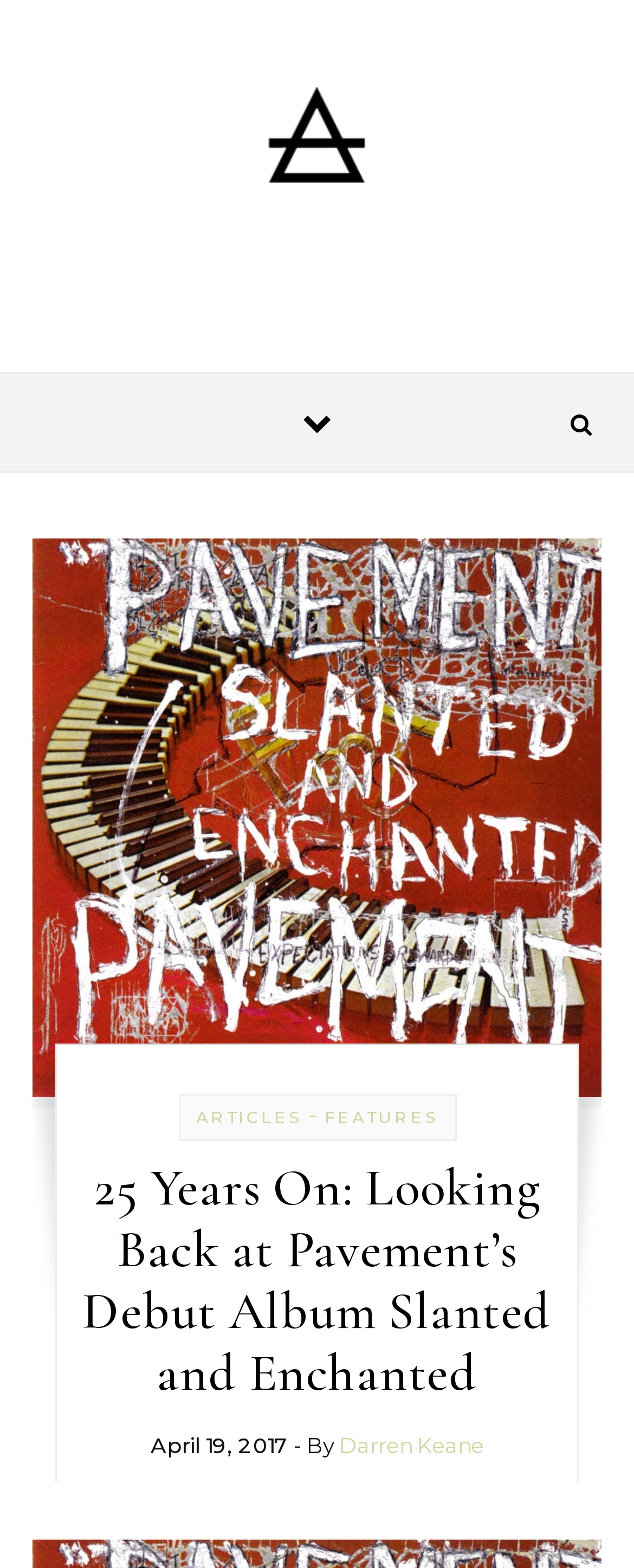Give a detailed account of the webpage.

The webpage is an article about Pavement's debut album Slanted and Enchanted, celebrating its 25th anniversary. At the top left of the page, there is a logo of "The Thin Air" with a link to the website. Below the logo, there are two buttons, one with a search icon and the other with a share icon, positioned on the left and right sides of the page, respectively.

The main content of the article is divided into sections. The title "25 Years On: Looking Back at Pavement’s Debut Album Slanted and Enchanted" is prominently displayed in the middle of the page. Below the title, there is a section with three links: "ARTICLES", "FEATURES", and a separator in between. 

The article's content starts with a heading that repeats the title, followed by the publication date "April 19, 2017" and the author's name "Darren Keane". The rest of the article's text is not explicitly mentioned in the accessibility tree, but it likely discusses the album's impact and significance over the past 25 years.